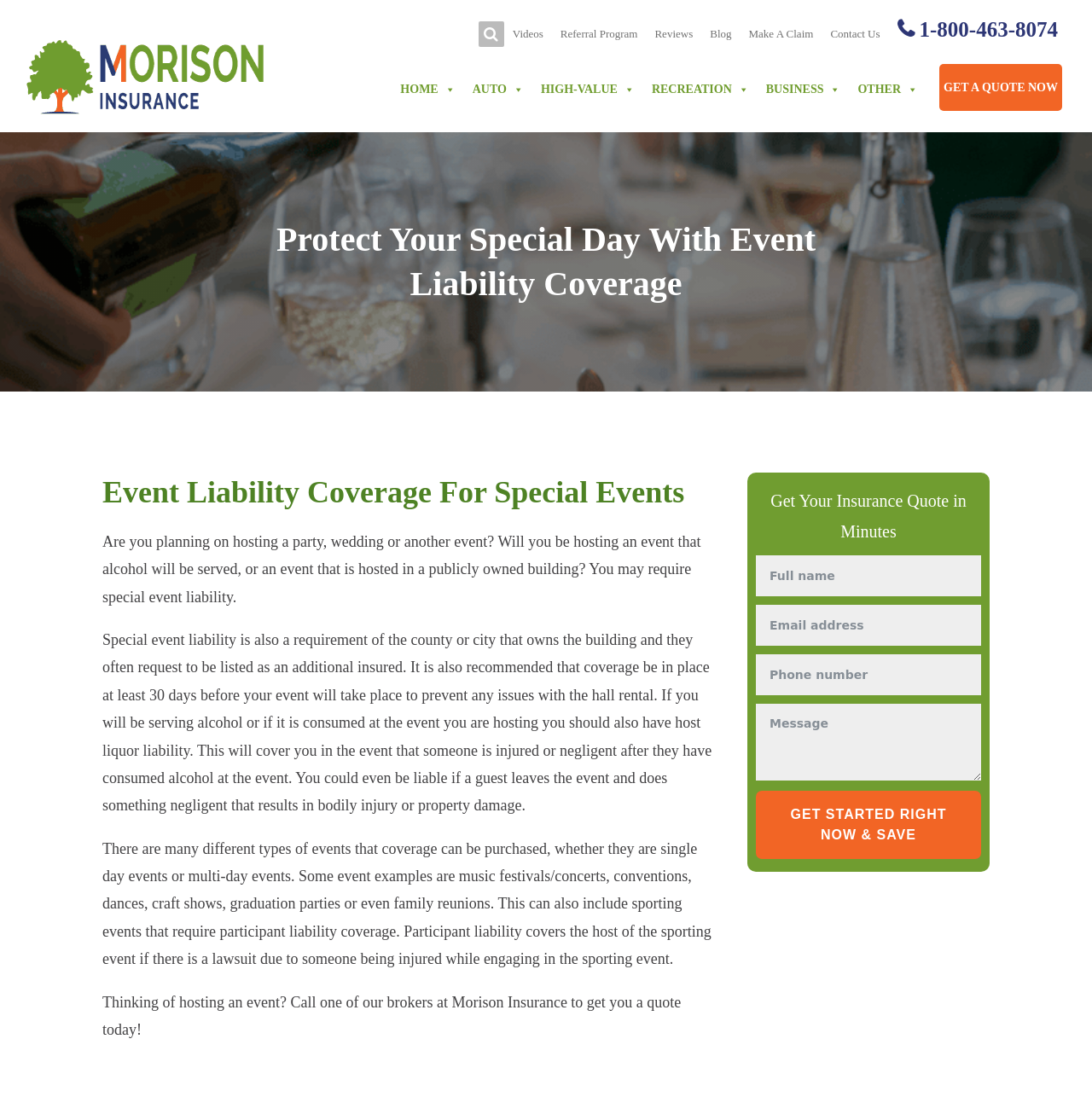What is the main title displayed on this webpage?

Protect Your Special Day With Event Liability Coverage